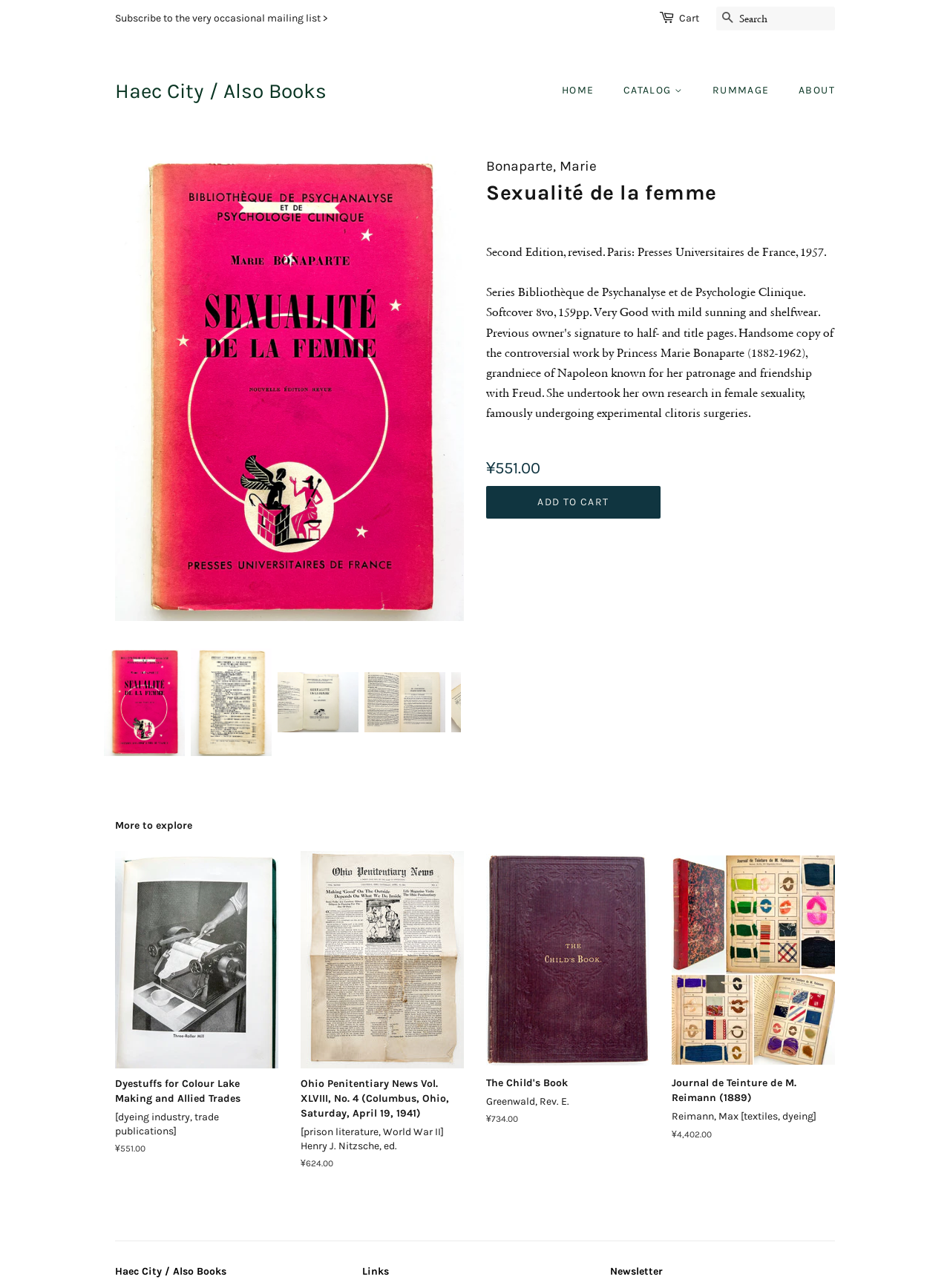Generate a comprehensive caption for the webpage you are viewing.

This webpage is an online bookstore, specifically showcasing a book titled "Sexualité de la femme" by Marie Bonaparte. At the top, there is a navigation menu with links to "HOME", "CATALOG", "RUMMAGE", and "ABOUT". Below this, there is a search bar and a cart icon.

The main content of the page is dedicated to the book, with a large image of the book cover on the left and a description on the right. The description includes the author, title, edition, and publication details. There is also a "Regular price" label with the price ¥551.00, and an "ADD TO CART" button.

Below the book description, there is a section titled "More to explore" with four book recommendations. Each recommendation includes a small image of the book cover, title, author, and price. The books are arranged in a horizontal row, with the first book on the left and the last on the right.

At the very bottom of the page, there are three headings: "Haec City / Also Books", "Links", and "Newsletter".